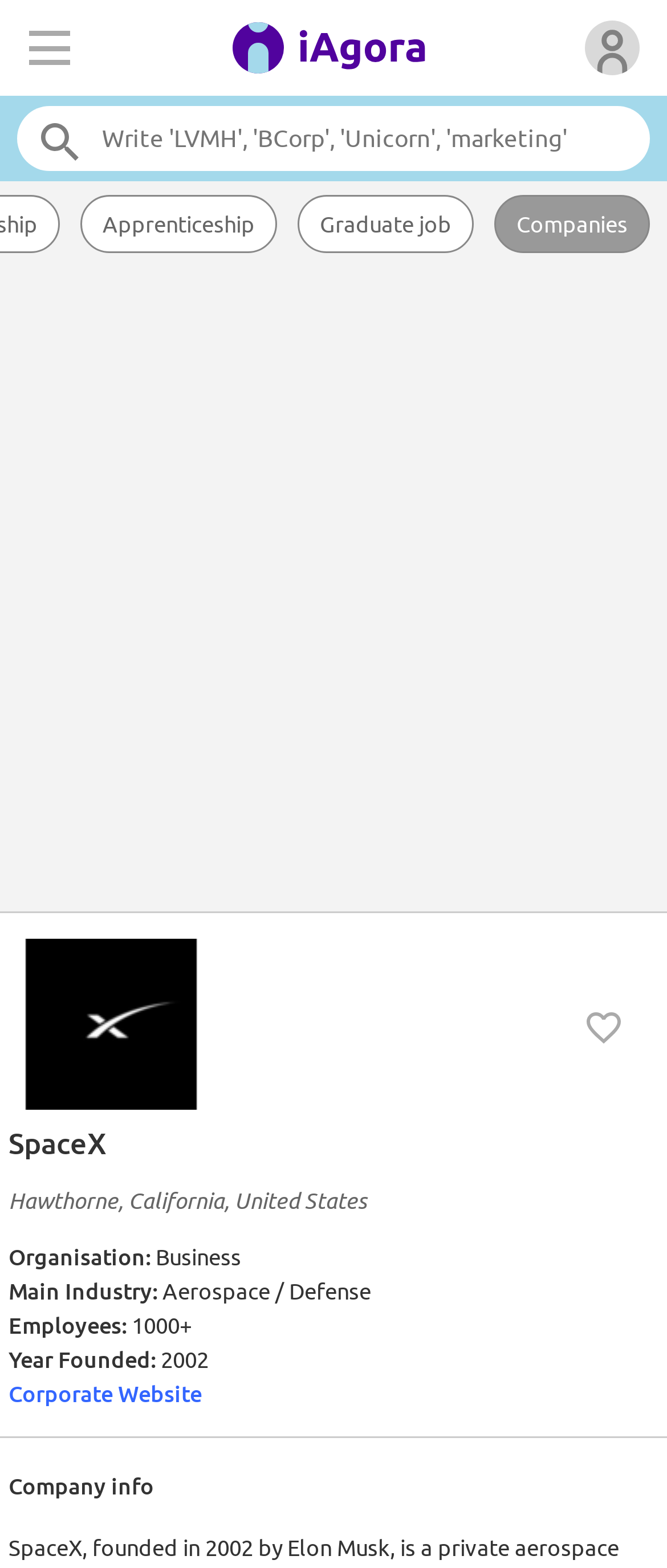Provide a brief response to the question below using one word or phrase:
What is the company name?

SpaceX